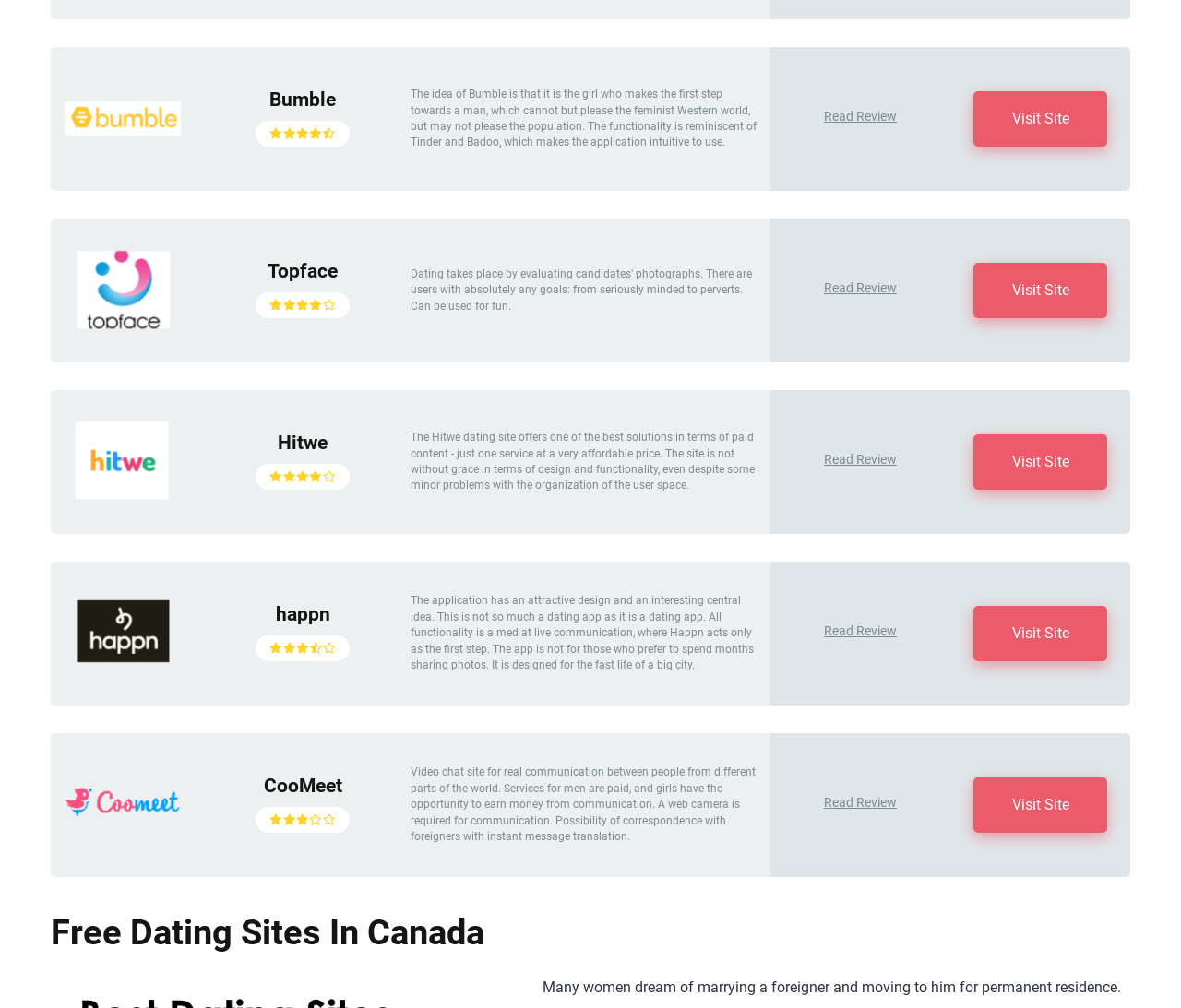Locate and provide the bounding box coordinates for the HTML element that matches this description: "title="Topface"".

[0.055, 0.332, 0.153, 0.349]